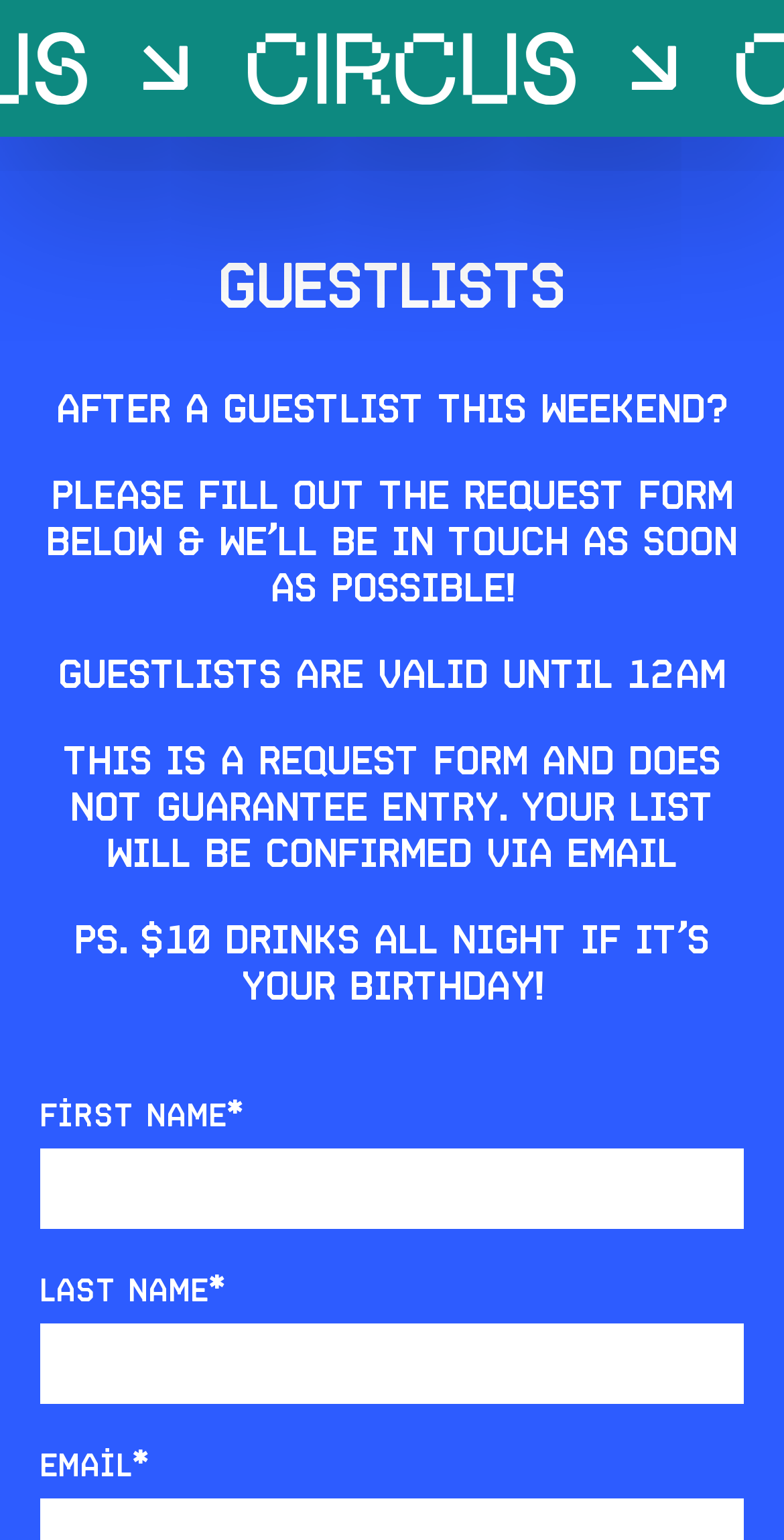Observe the image and answer the following question in detail: Is there a special offer for birthdays?

The text 'PS. $10 DRINKS ALL NIGHT IF IT’S YOUR BIRTHDAY!' suggests that there is a special offer of $10 drinks all night for people celebrating their birthday.